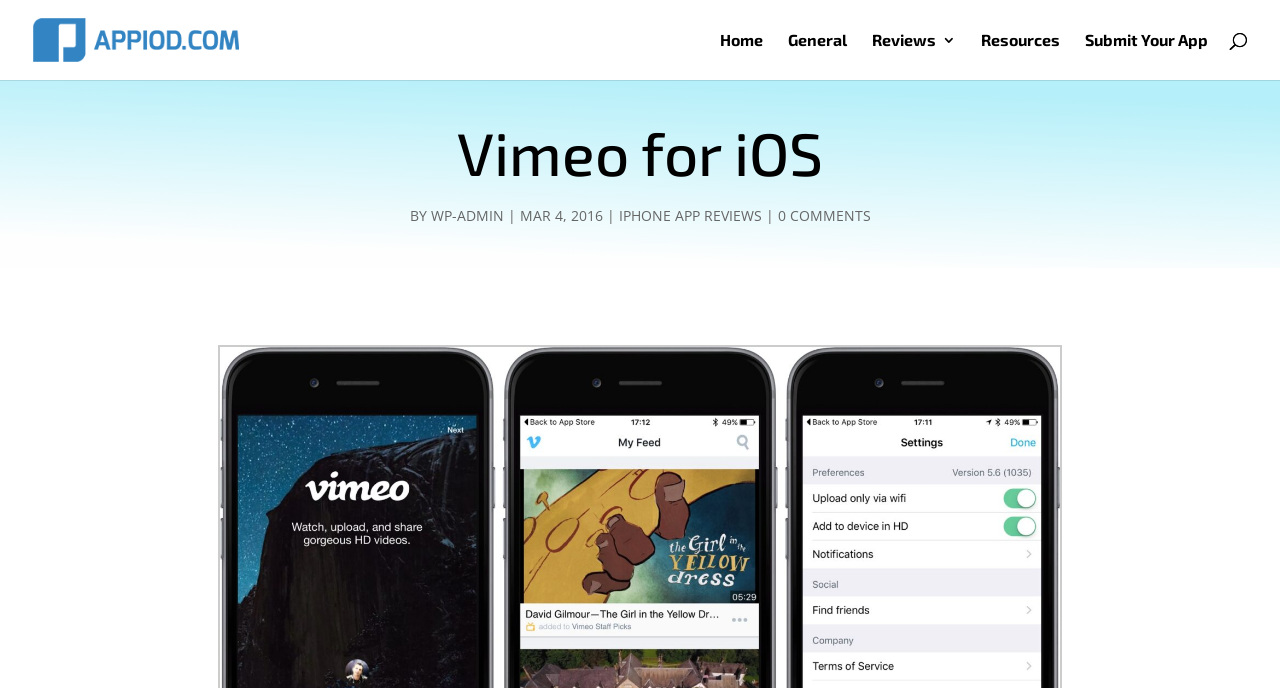What is the main title displayed on this webpage?

Vimeo for iOS